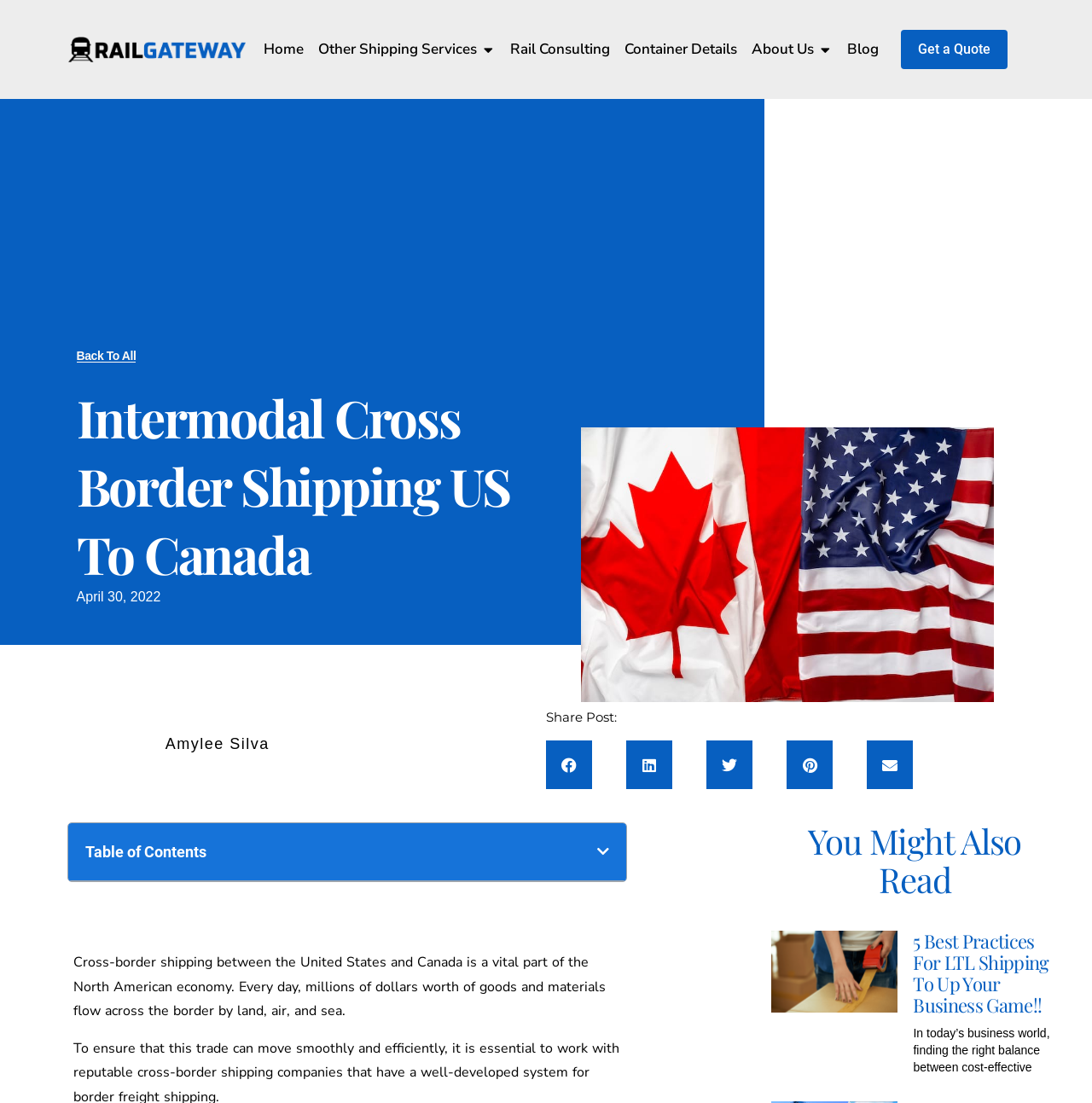What is the logo of the company?
Based on the content of the image, thoroughly explain and answer the question.

The logo of the company is located at the top left corner of the webpage, and it is a clickable link that takes you to the homepage. The logo is an image with a bounding box of [0.062, 0.034, 0.225, 0.056].